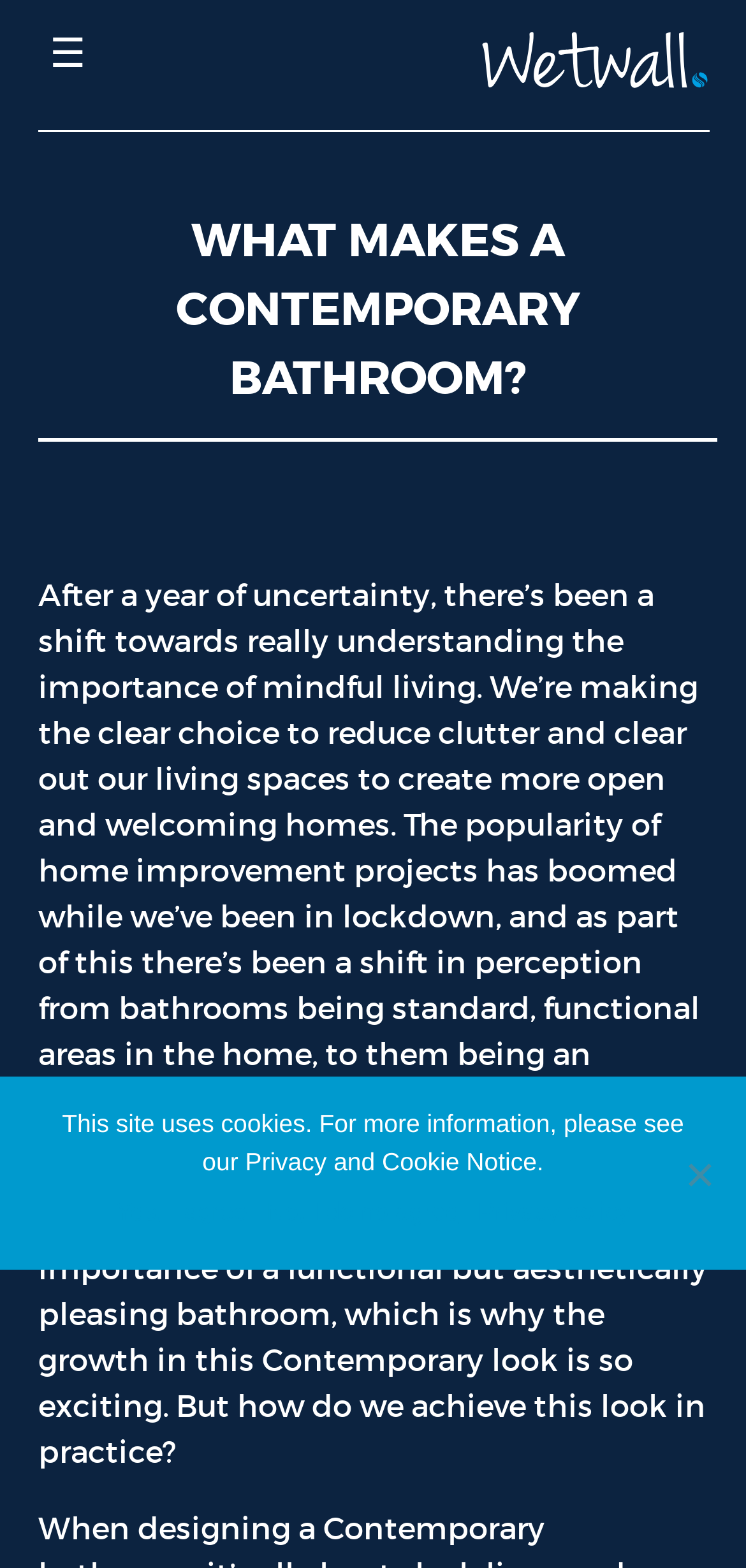Answer this question in one word or a short phrase: What is the purpose of a bathroom according to this webpage?

Safe space